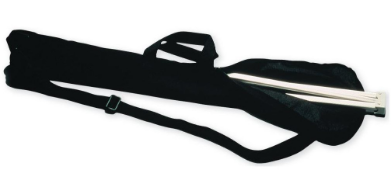Is the carrying case water-resistant?
Please provide a single word or phrase based on the screenshot.

Yes